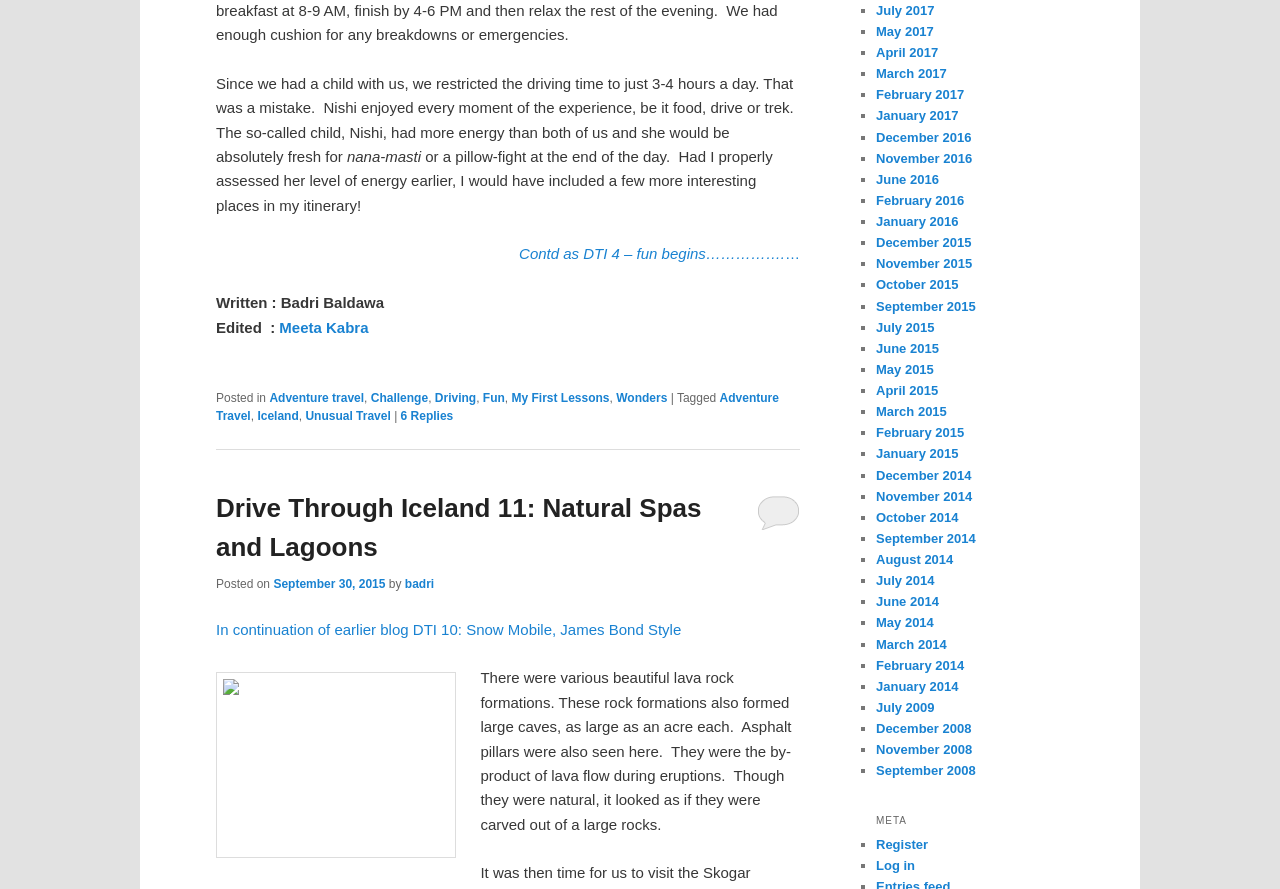Analyze the image and provide a detailed answer to the question: What is the name of the child mentioned in the blog post?

The answer can be found in the first paragraph of the blog post, which mentions 'we had a child with us, we restricted the driving time to just 3-4 hours a day. That was a mistake. Nishi enjoyed every moment of the experience...'.